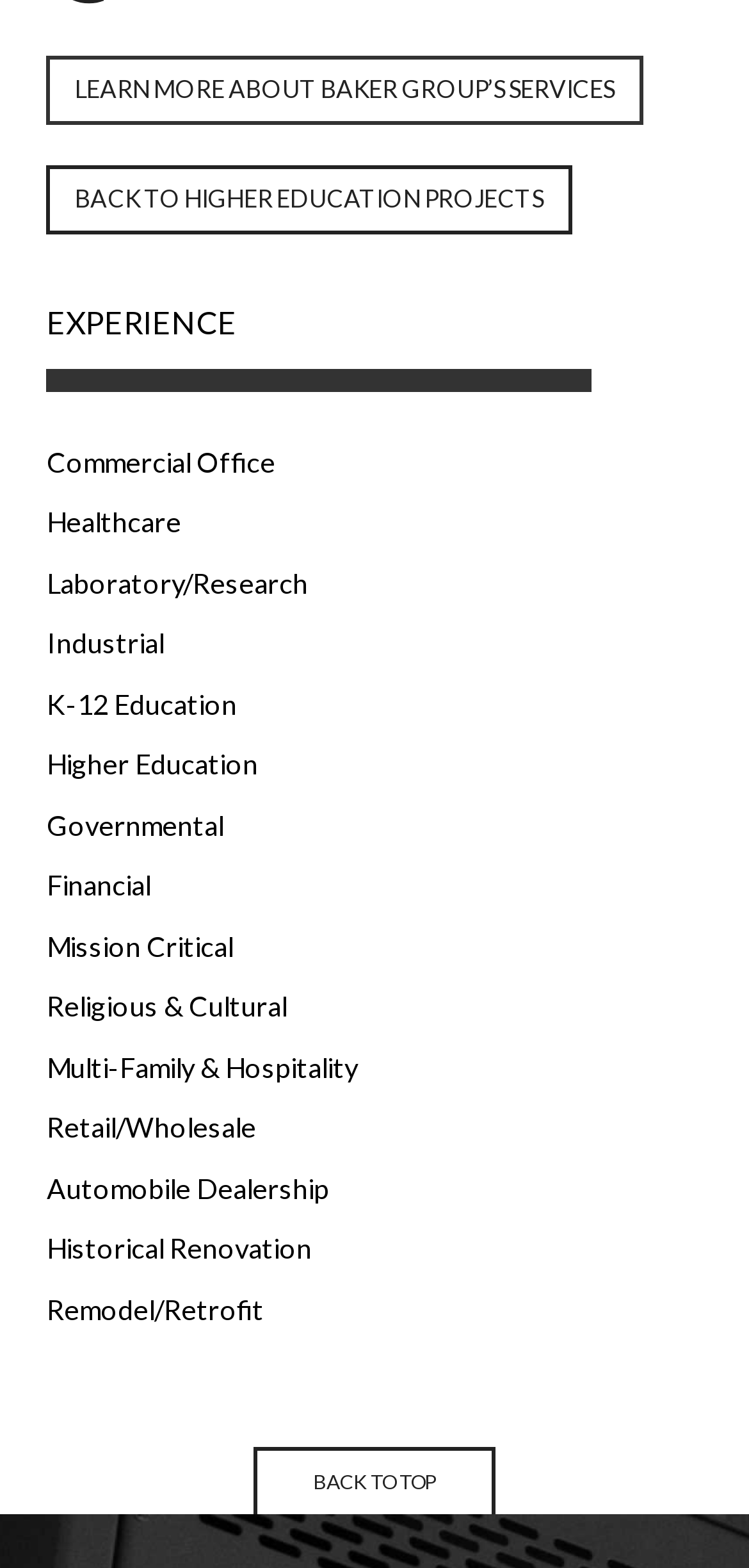Specify the bounding box coordinates of the region I need to click to perform the following instruction: "View experience". The coordinates must be four float numbers in the range of 0 to 1, i.e., [left, top, right, bottom].

[0.062, 0.194, 0.316, 0.217]